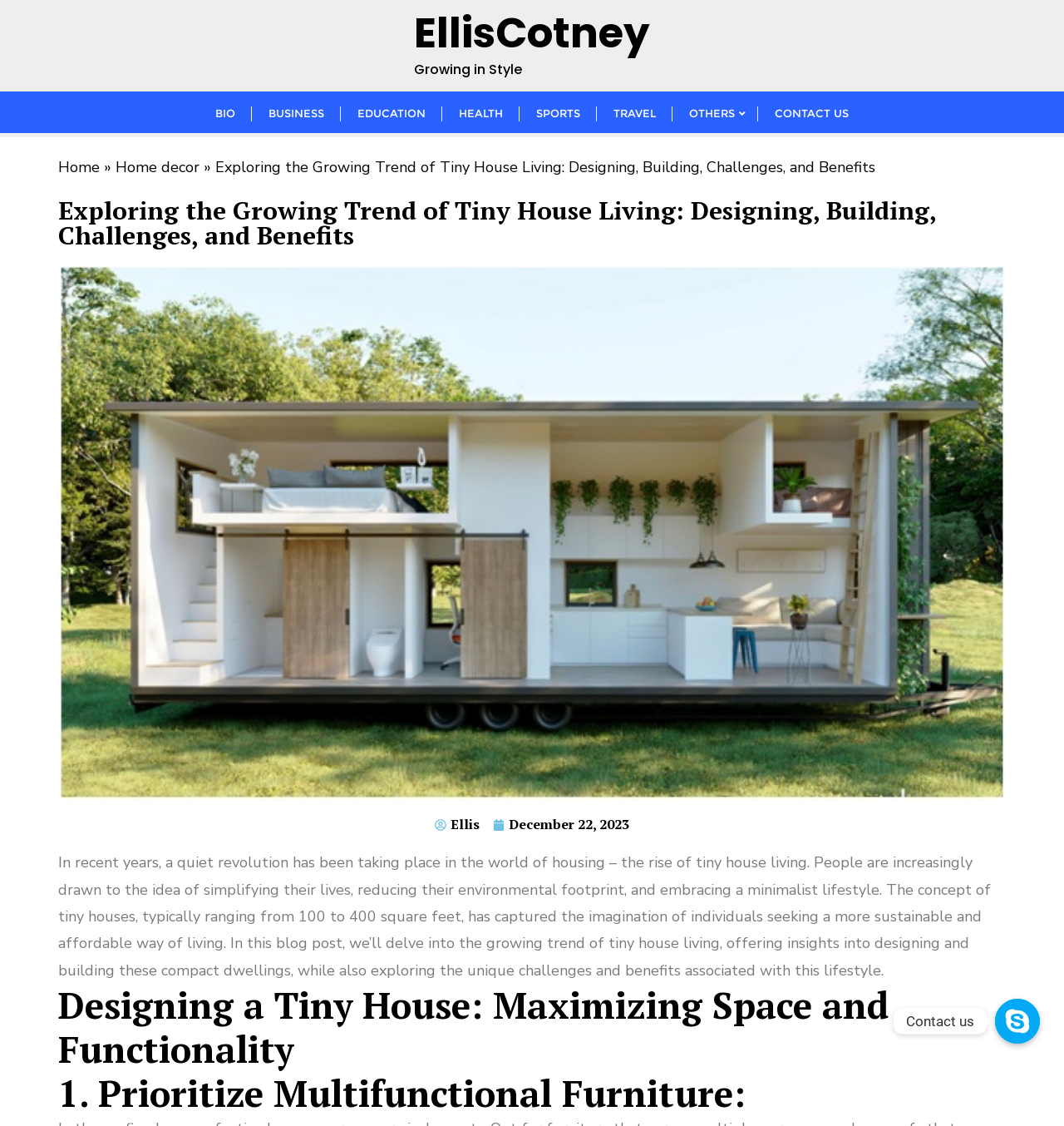Provide a single word or phrase to answer the given question: 
What is the size range of tiny houses?

100 to 400 square feet